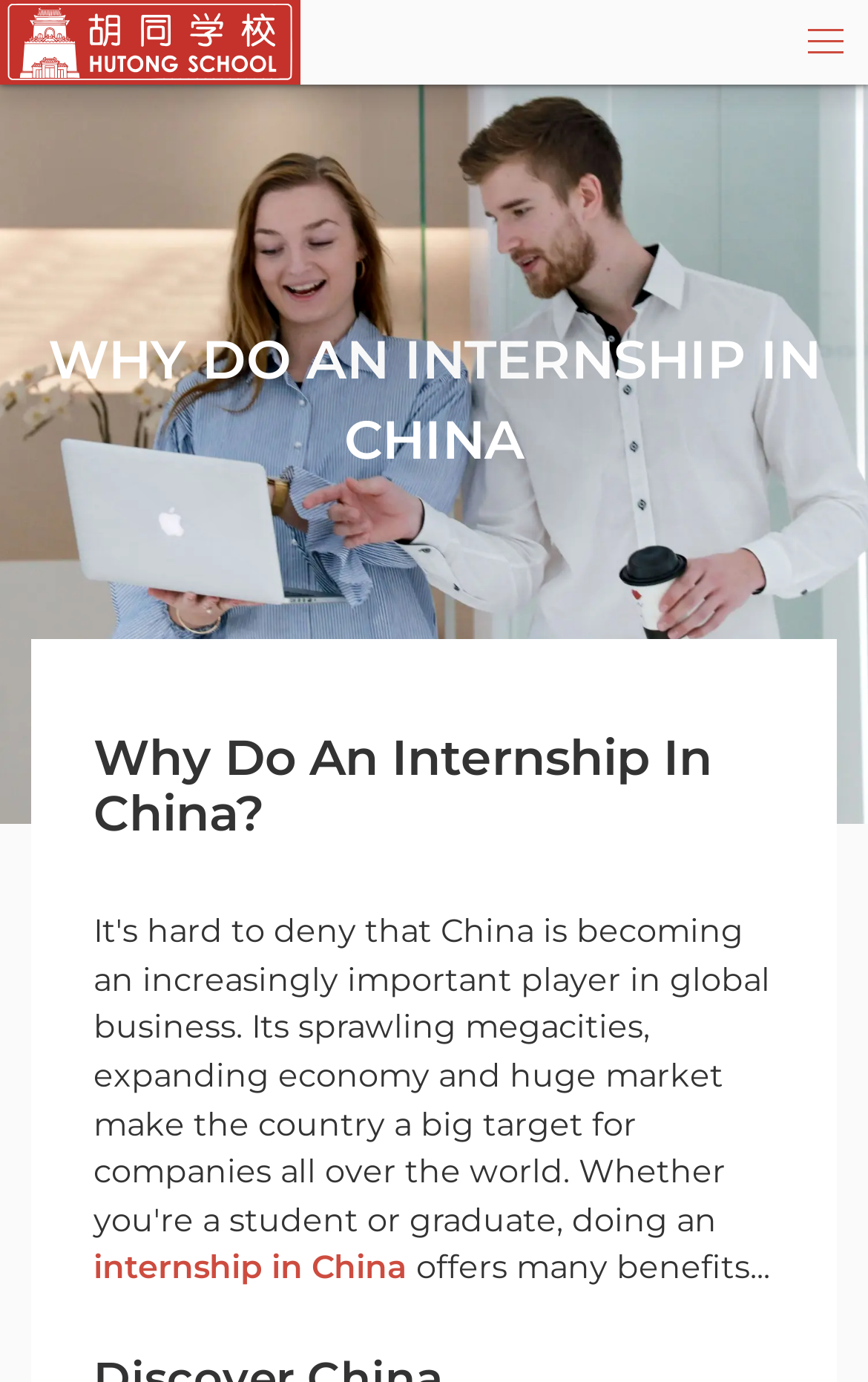Predict the bounding box for the UI component with the following description: "aria-label="menu"".

[0.903, 0.0, 1.0, 0.061]